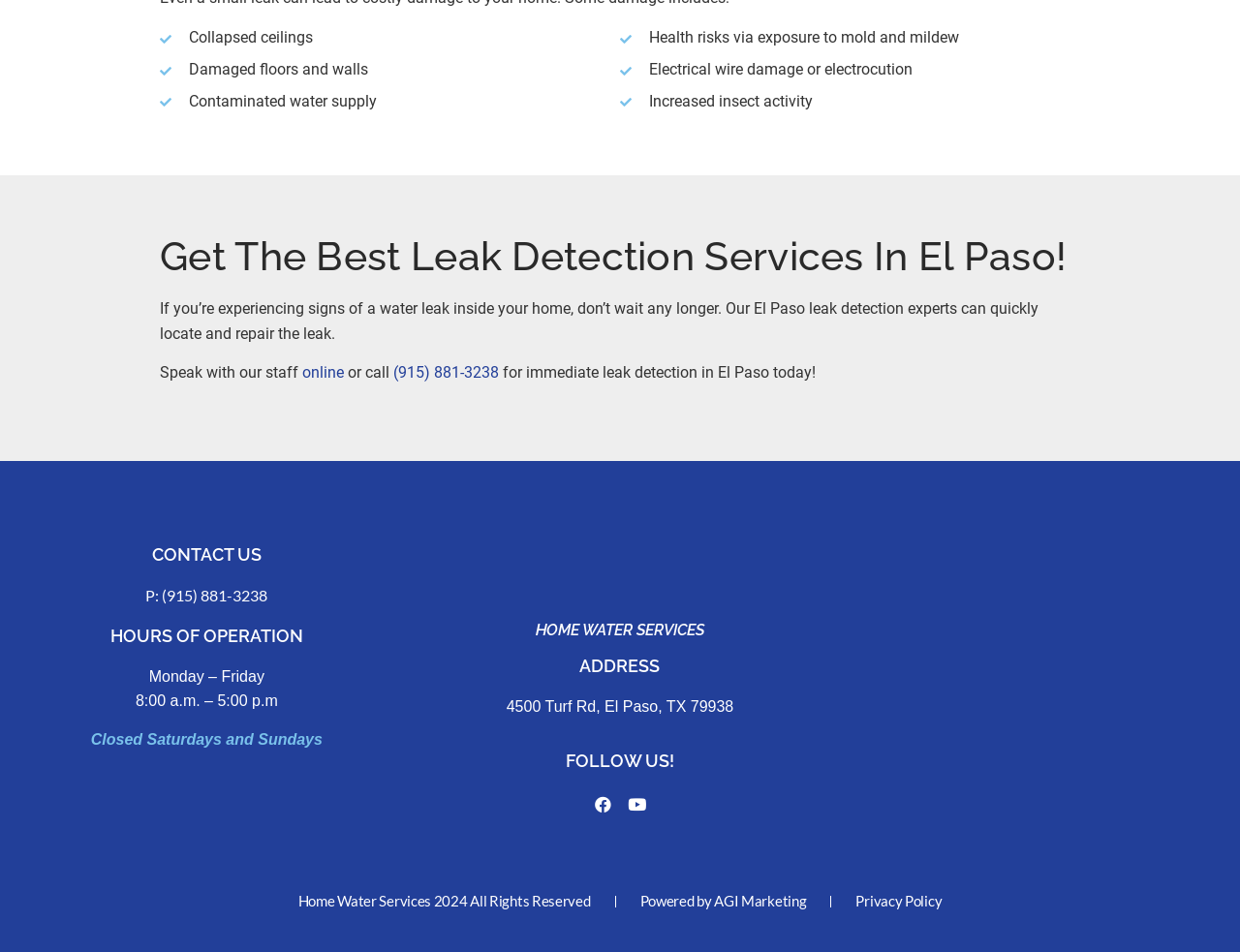Extract the bounding box coordinates for the described element: "Add To Cart". The coordinates should be represented as four float numbers between 0 and 1: [left, top, right, bottom].

None